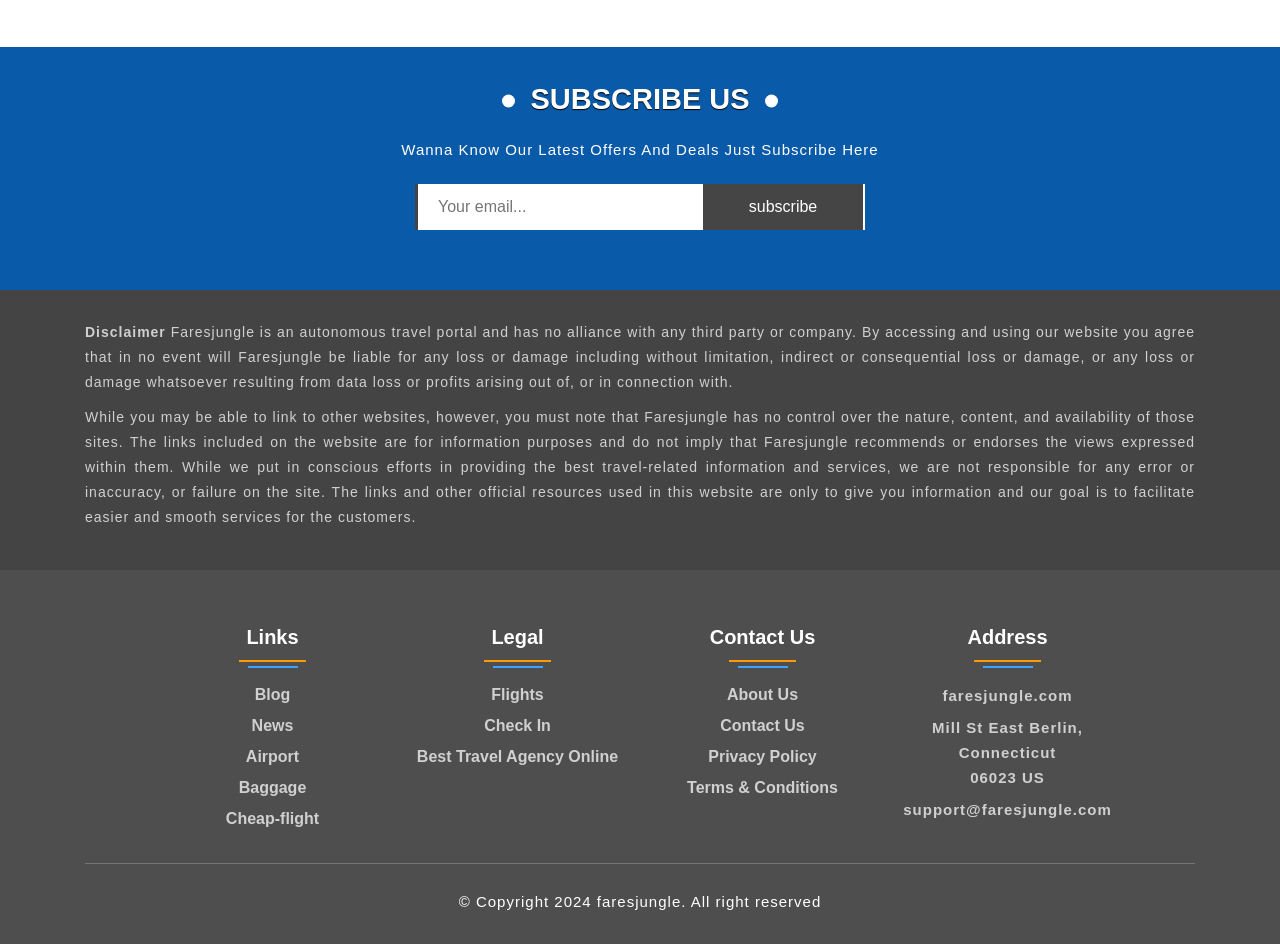What type of information can be found in the 'Links' section?
Provide a thorough and detailed answer to the question.

The 'Links' section contains several links to different pages, including 'Blog', 'News', 'Airport', 'Baggage', and 'Cheap-flight'. This suggests that the links are related to travel and may provide information or services related to travel planning.